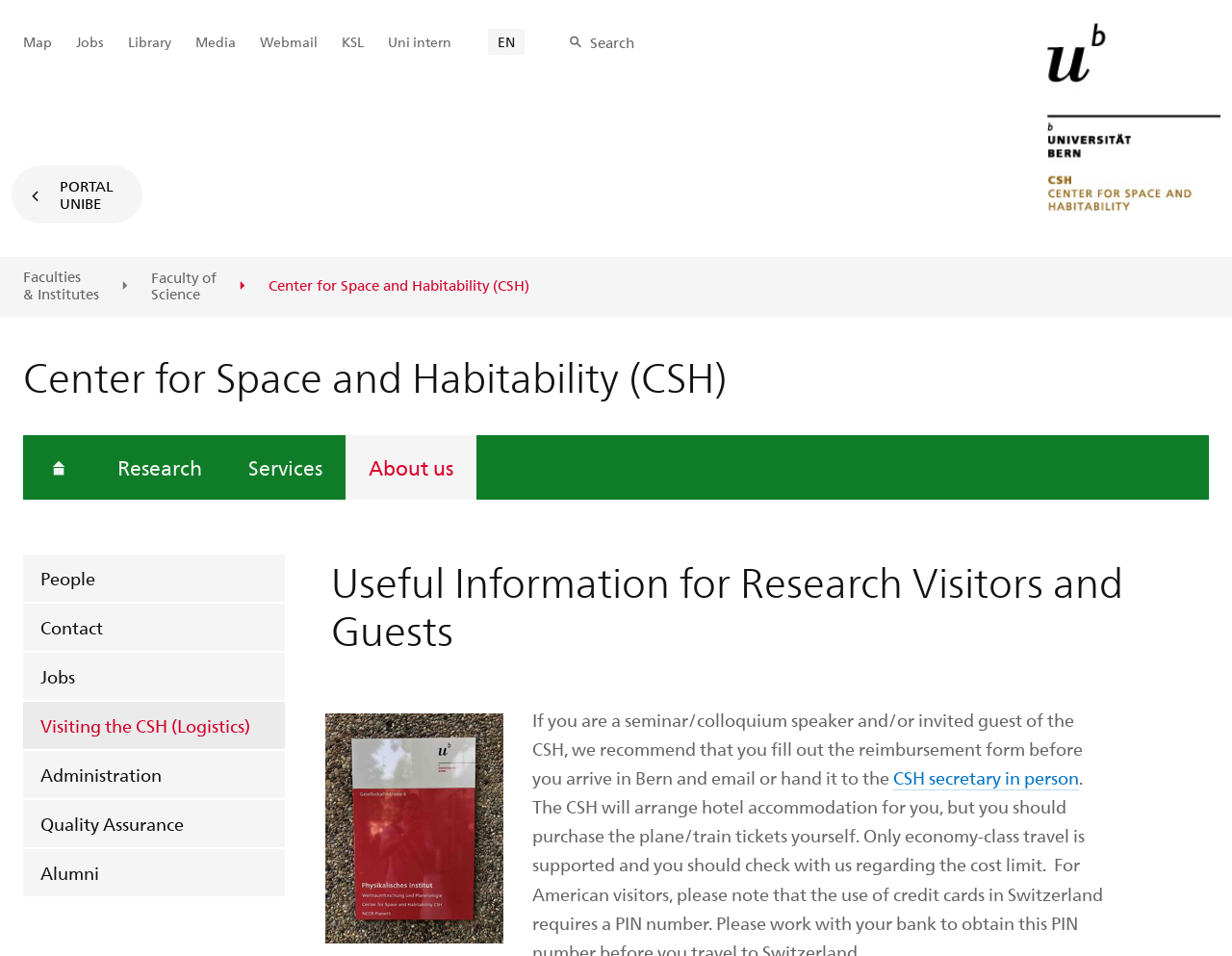Identify the bounding box for the UI element specified in this description: "Faculty of Science". The coordinates must be four float numbers between 0 and 1, formatted as [left, top, right, bottom].

[0.113, 0.282, 0.185, 0.317]